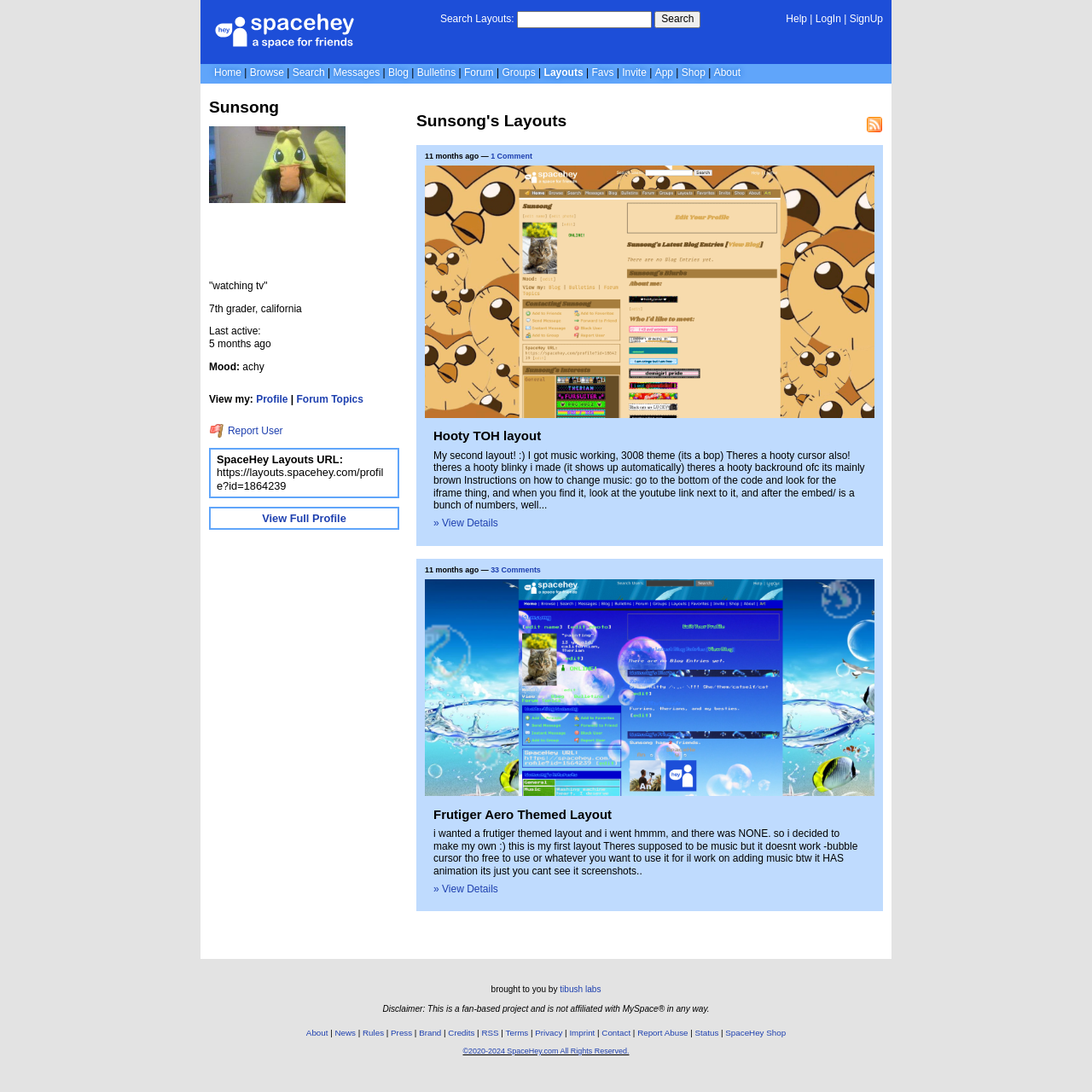Find the bounding box coordinates for the area you need to click to carry out the instruction: "View full profile". The coordinates should be four float numbers between 0 and 1, indicated as [left, top, right, bottom].

[0.24, 0.469, 0.317, 0.48]